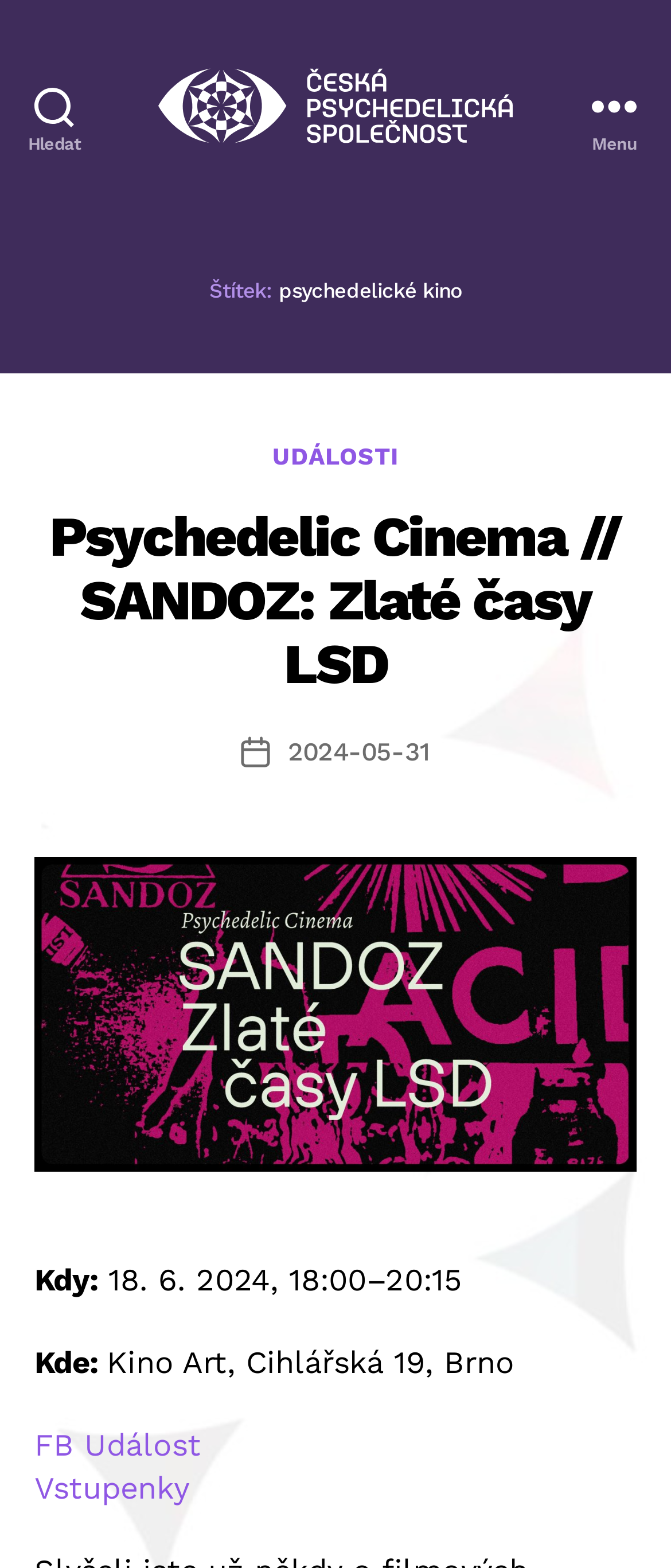Determine the bounding box coordinates of the clickable element necessary to fulfill the instruction: "Buy tickets for the event". Provide the coordinates as four float numbers within the 0 to 1 range, i.e., [left, top, right, bottom].

[0.051, 0.937, 0.282, 0.96]